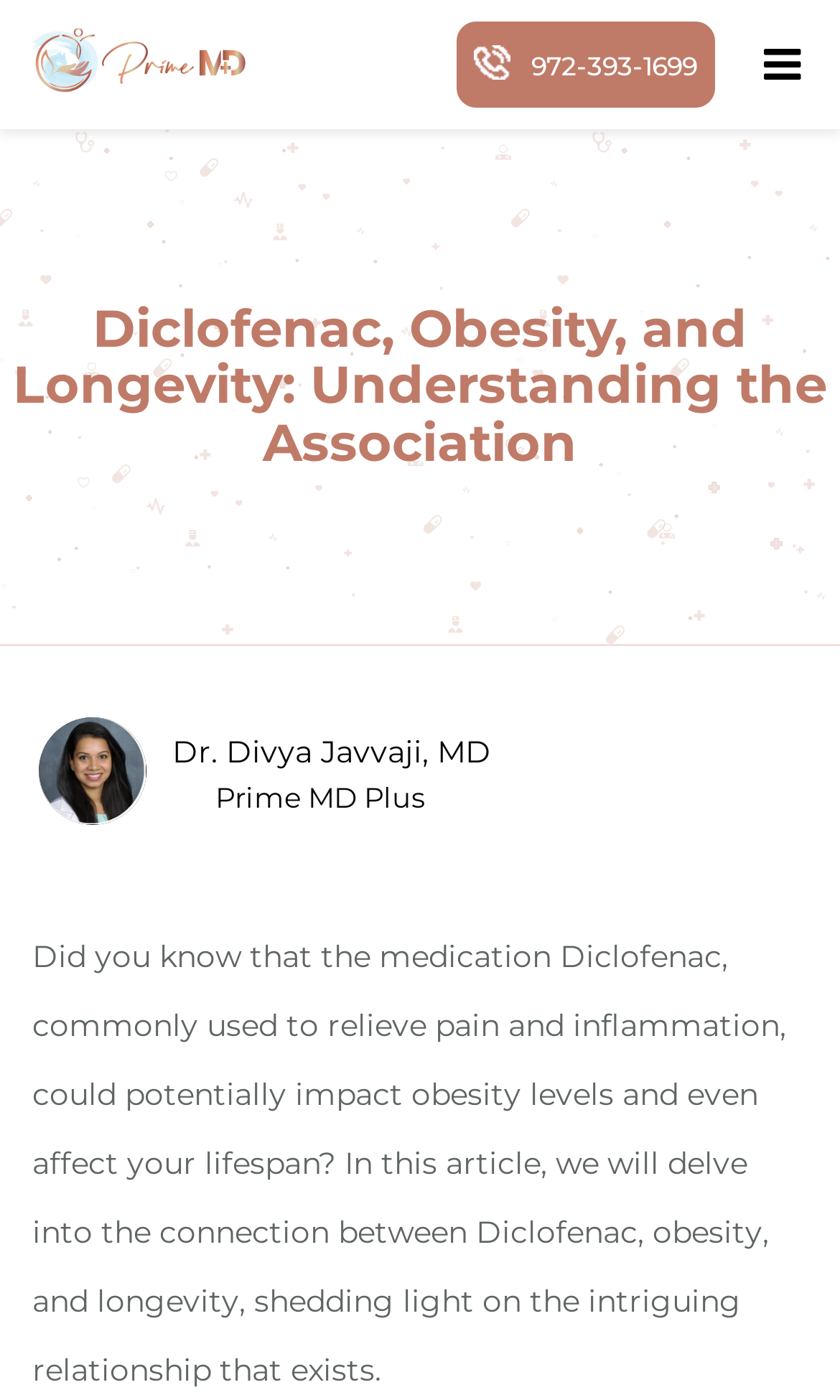Using the image as a reference, answer the following question in as much detail as possible:
What is the phone number?

The phone number is mentioned in the link element with the text 'Phone Icon 972-393-1699', which is located in the top-right corner of the webpage.